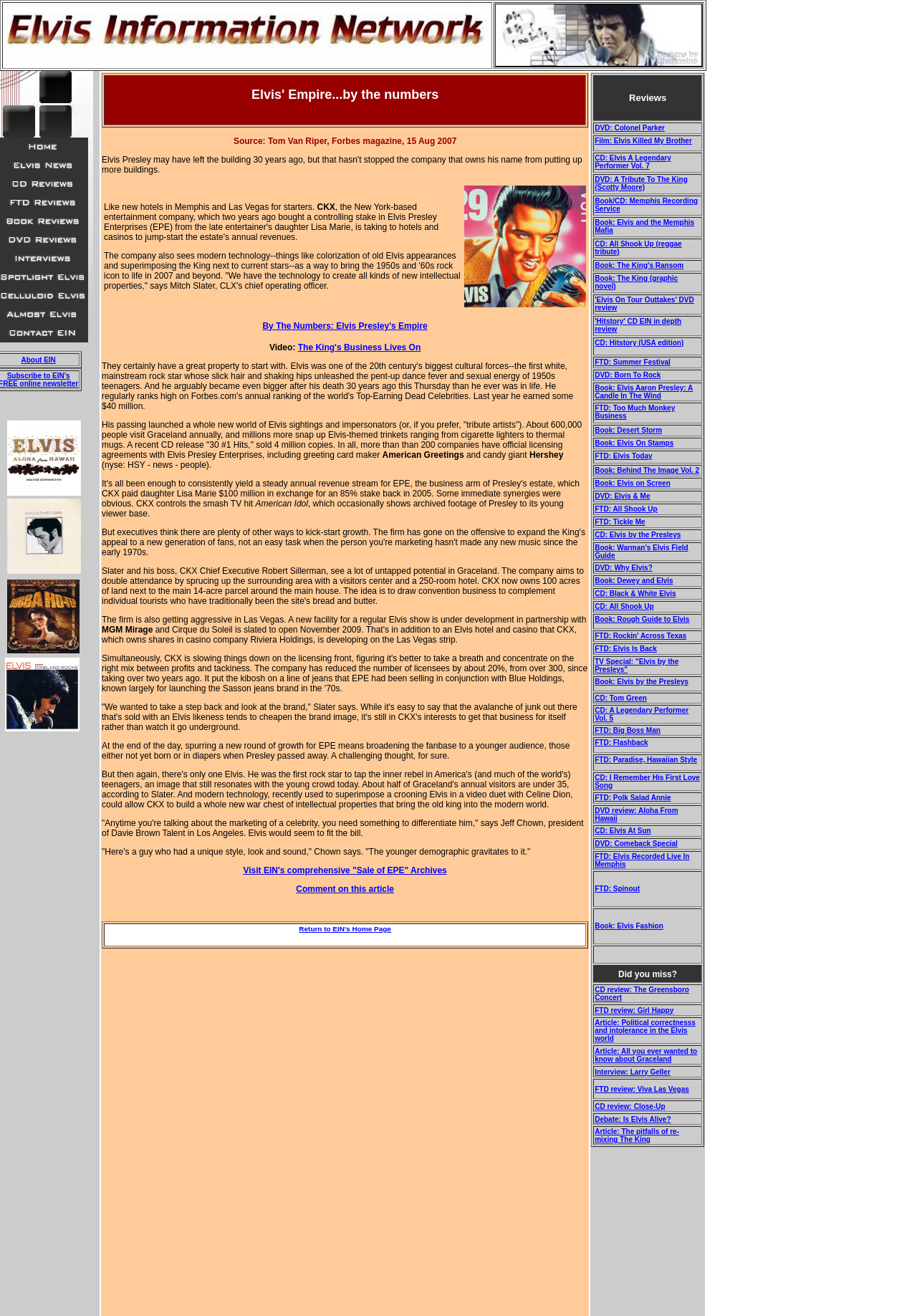Provide a one-word or short-phrase response to the question:
How many companies have official licensing agreements with EPE?

More than 200